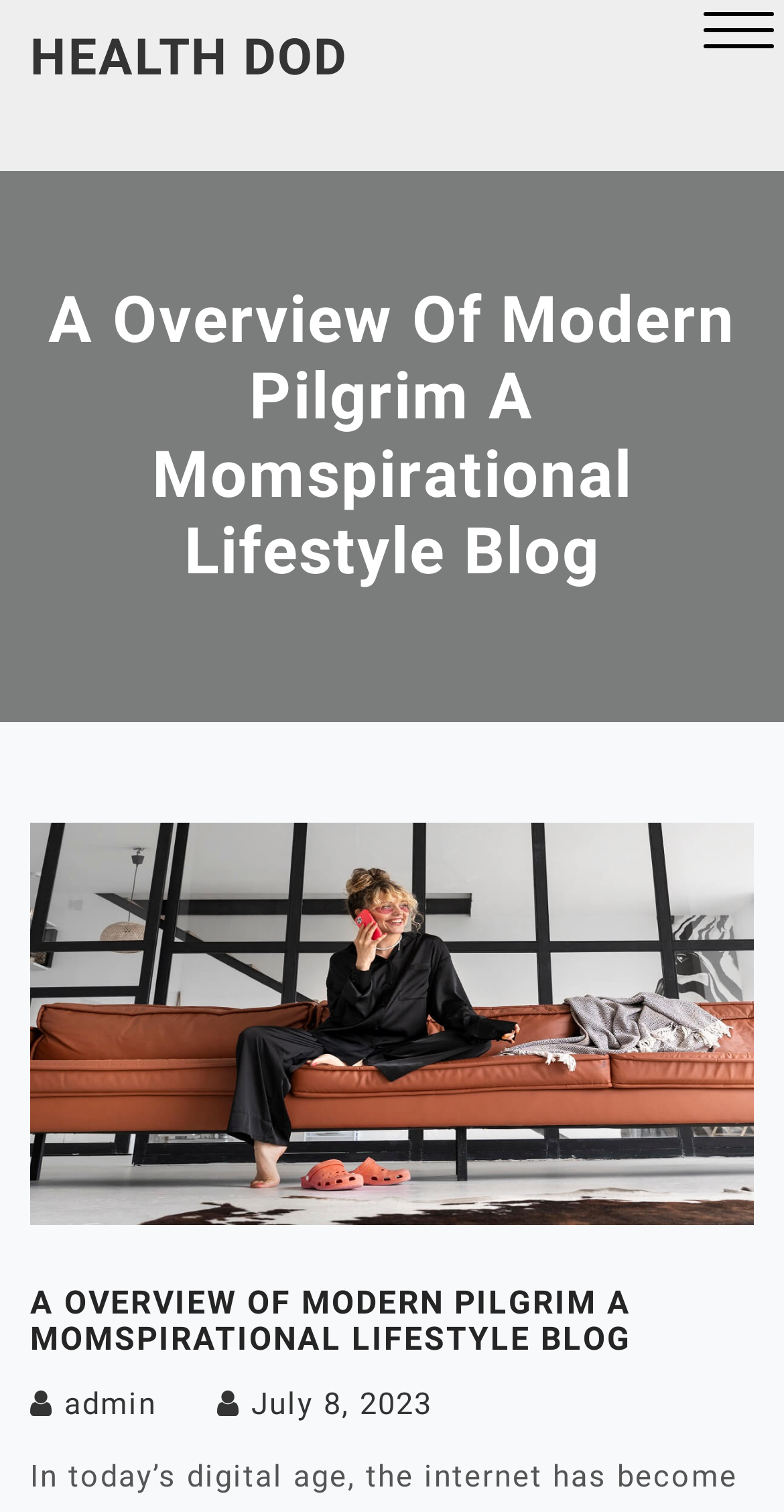Identify the bounding box coordinates of the HTML element based on this description: "admin".

[0.082, 0.917, 0.2, 0.941]